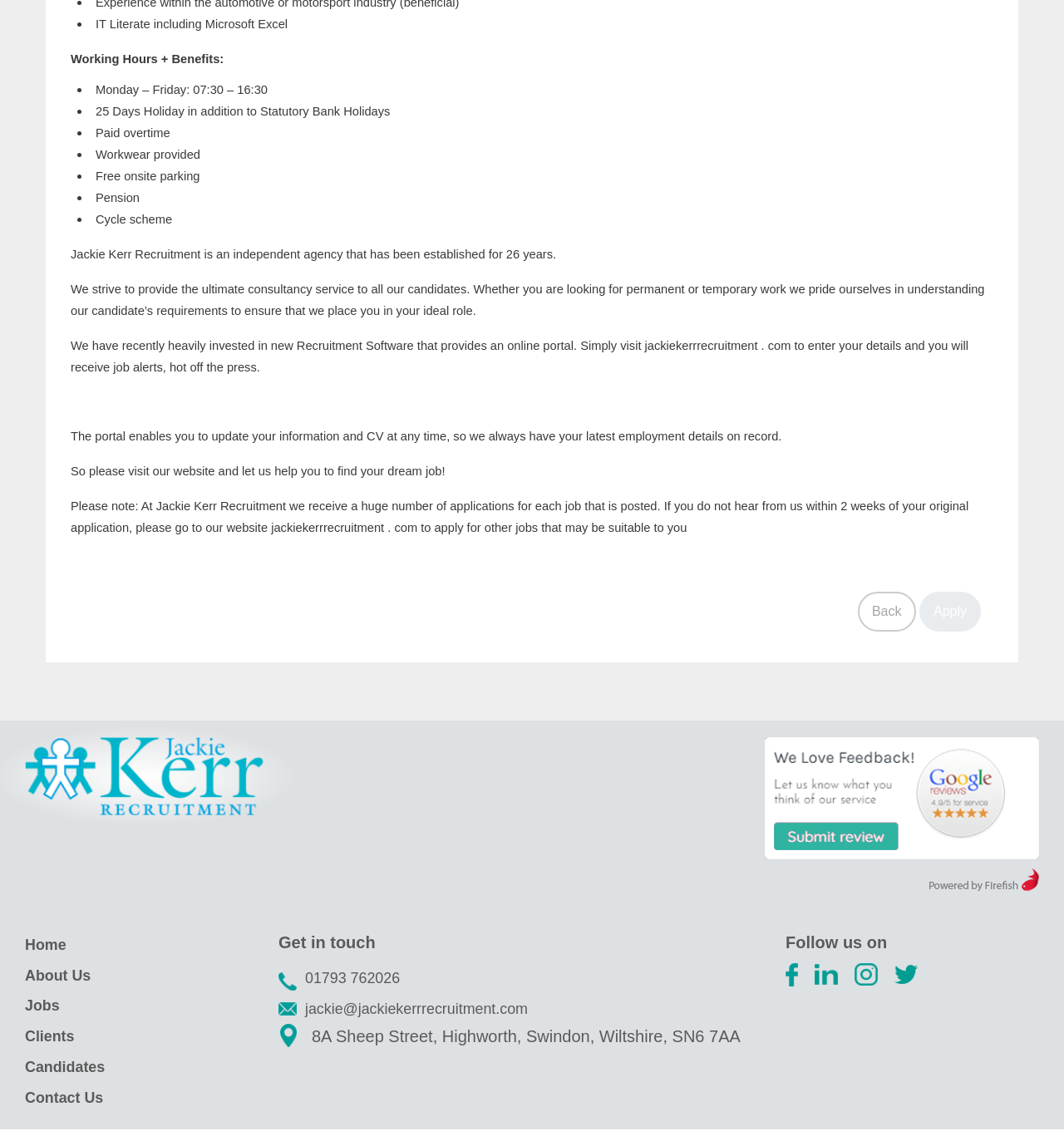Identify the bounding box of the HTML element described here: "01793 762026". Provide the coordinates as four float numbers between 0 and 1: [left, top, right, bottom].

[0.262, 0.844, 0.393, 0.866]